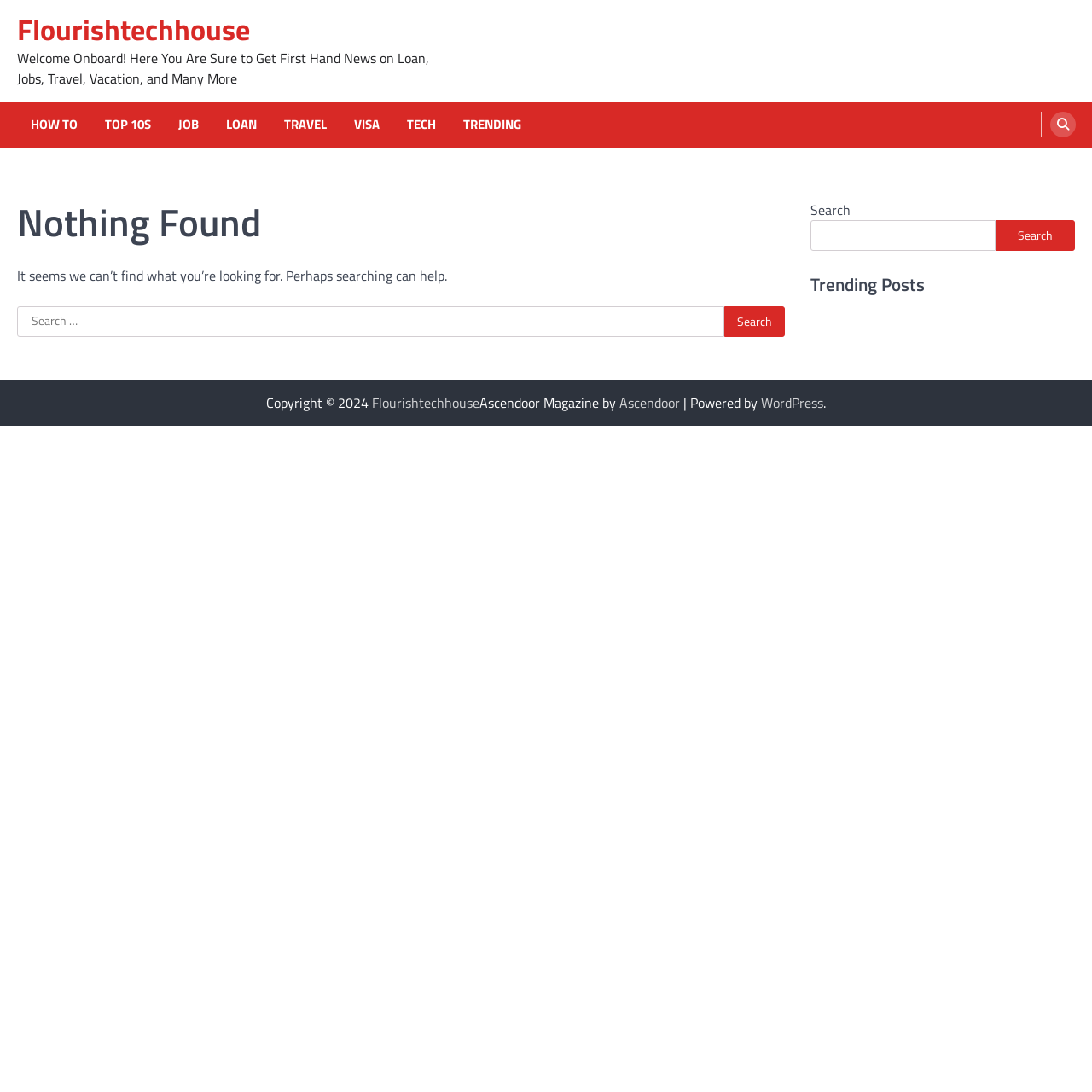Please specify the bounding box coordinates of the clickable region to carry out the following instruction: "Click on the HOW TO link". The coordinates should be four float numbers between 0 and 1, in the format [left, top, right, bottom].

[0.022, 0.105, 0.077, 0.123]